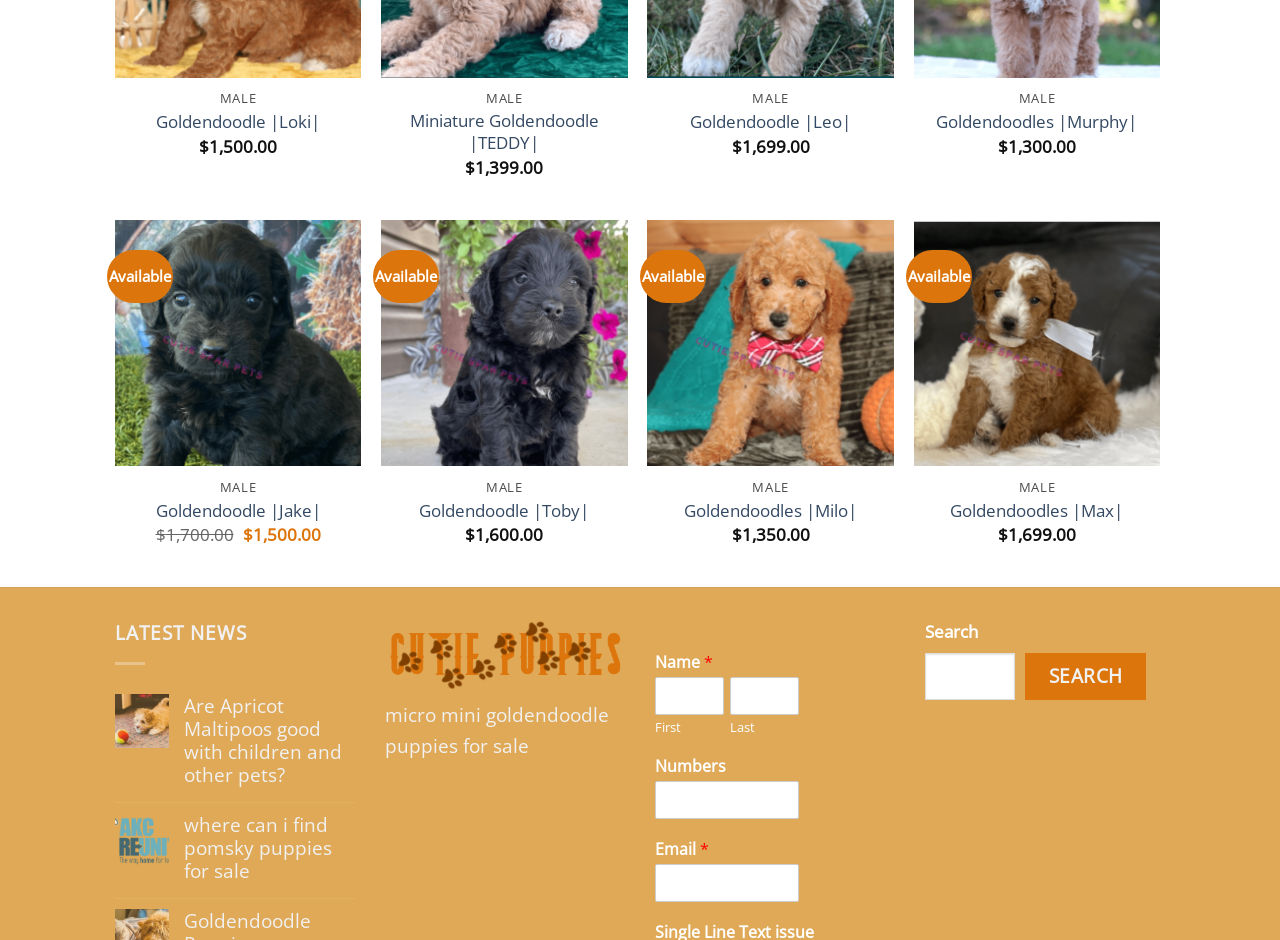Please provide a detailed answer to the question below by examining the image:
What is the label of the first textbox?

I found a textbox with a label 'Name * First' and a required attribute set to True, which indicates that the label of the first textbox is 'Name * First'.